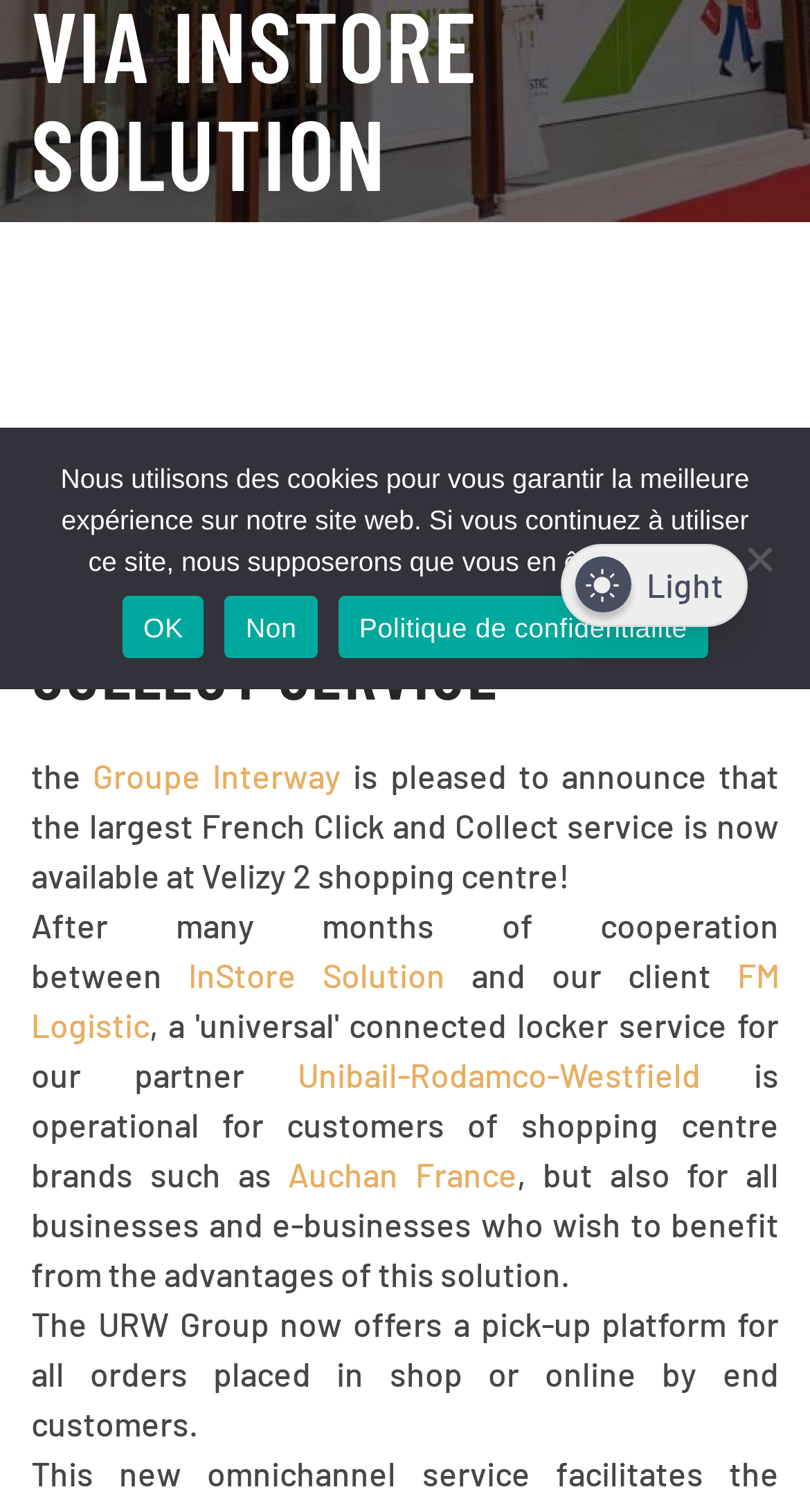Identify the bounding box of the UI component described as: "InStore Solution".

[0.232, 0.631, 0.55, 0.658]